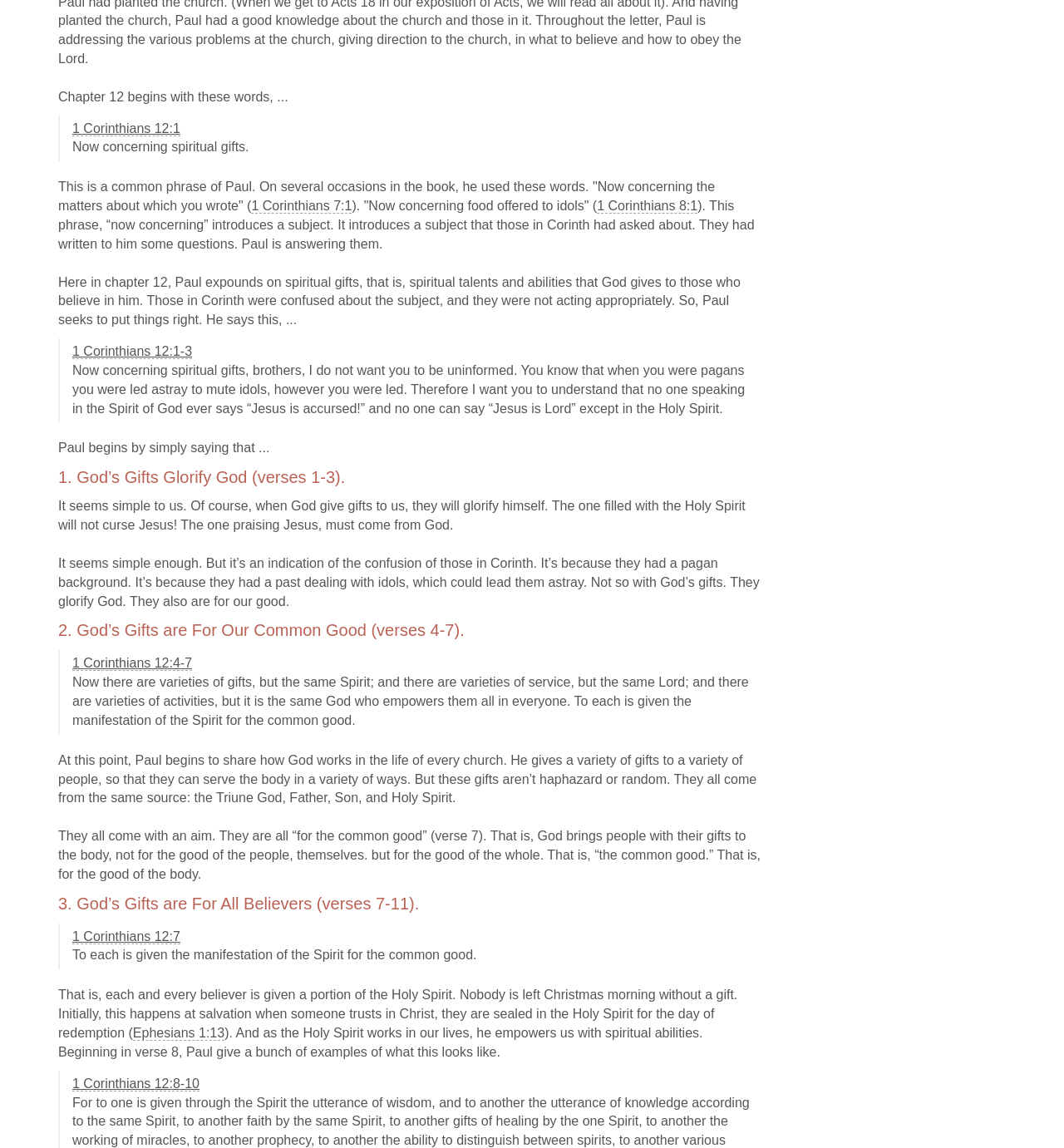Determine the bounding box coordinates of the UI element that matches the following description: "Ephesians 1:13". The coordinates should be four float numbers between 0 and 1 in the format [left, top, right, bottom].

[0.125, 0.894, 0.211, 0.907]